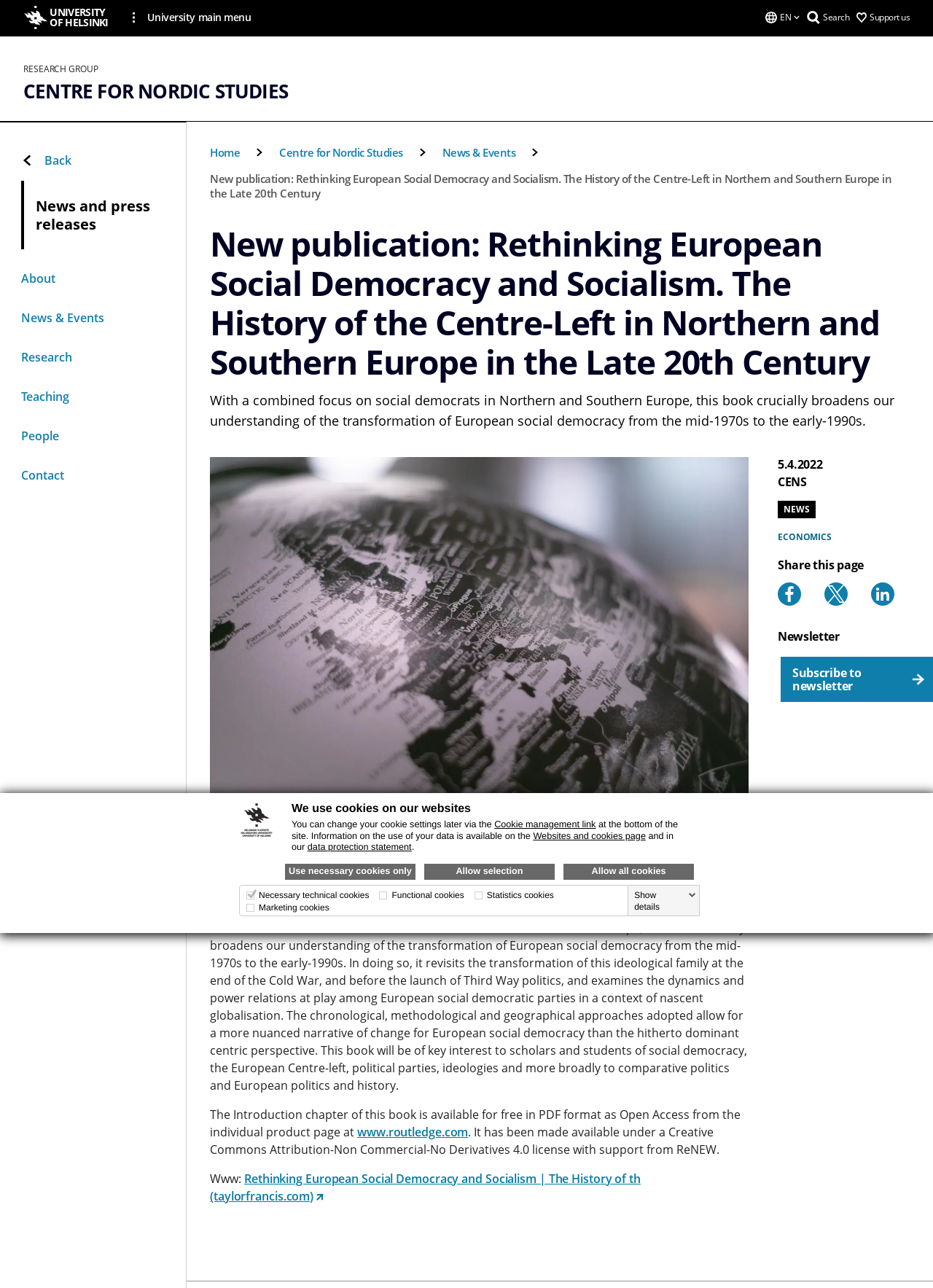Find the bounding box coordinates of the element I should click to carry out the following instruction: "Search for something".

[0.882, 0.008, 0.91, 0.018]